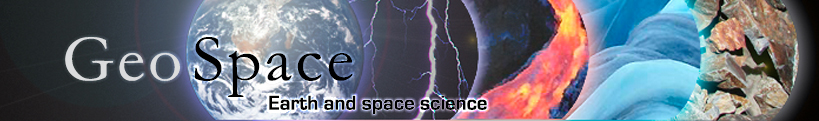What natural phenomena are shown in the background?
Please respond to the question thoroughly and include all relevant details.

The background of the image features dynamic natural phenomena, including lightning, volcanic activity, and geological formations, which are used to underscore the blog's focus on the scientific exploration of Earth's physical processes and the universe beyond.